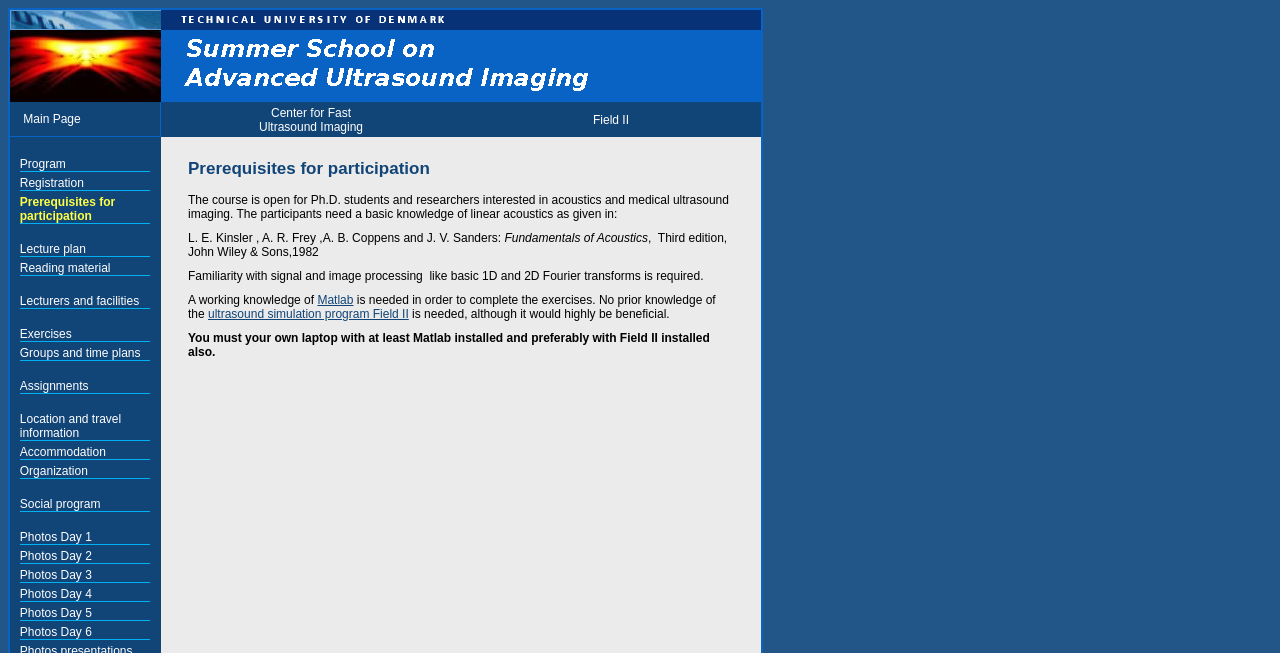Describe in detail what you see on the webpage.

The webpage is about the Summer School on Advanced Ultrasound Imaging, hosted by the Technical University of Denmark. At the top, there is a logo of the university, accompanied by a link to the university's website. Below the logo, there are two rows of links, with the first row containing links to "Field II" and the summer school's main page, and the second row containing links to the Center for Fast Ultrasound Imaging and Field II.

On the left side of the page, there is a menu with 12 items, including "Program", "Registration", "Prerequisites for participation", "Lecture plan", "Reading material", "Lecturers and facilities", "Exercises", "Groups and time plans", "Assignments", "Location and travel information", "Accommodation", and "Organization". Each menu item is accompanied by a small image of a menu line.

The menu items are arranged vertically, with the "Program" item at the top and the "Organization" item at the bottom. The menu takes up a significant portion of the left side of the page, leaving a smaller area on the right side for the main content.